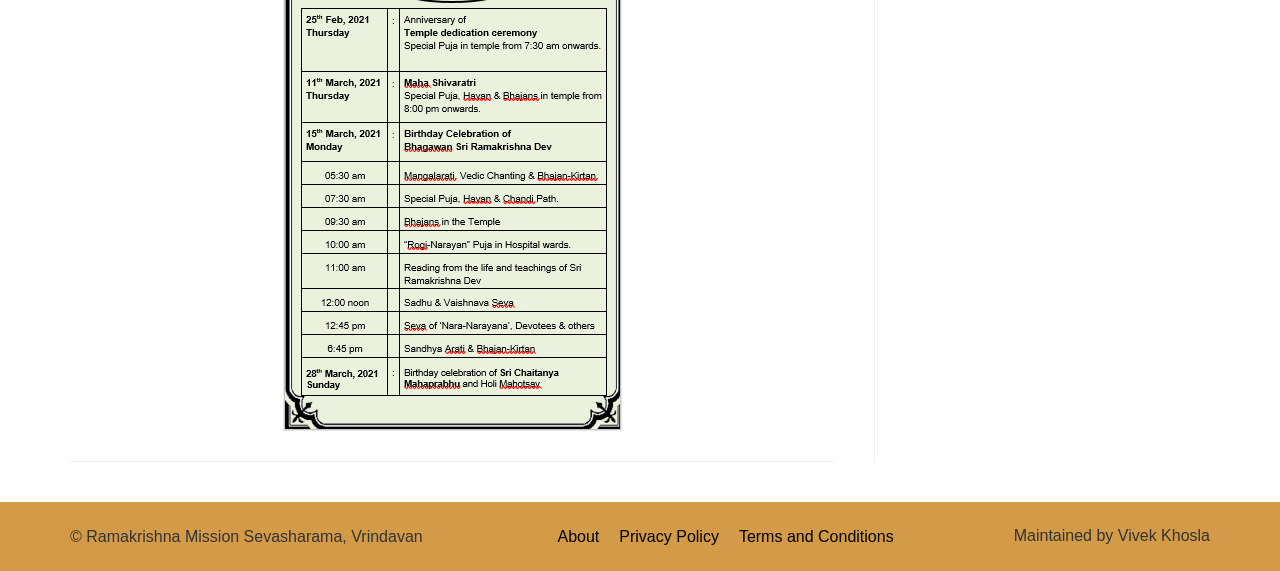How many links are in the footer menu?
Please respond to the question with as much detail as possible.

The footer menu contains three links: 'About', 'Privacy Policy', and 'Terms and Conditions'. These links are located at the bottom of the webpage, within the footer menu section.